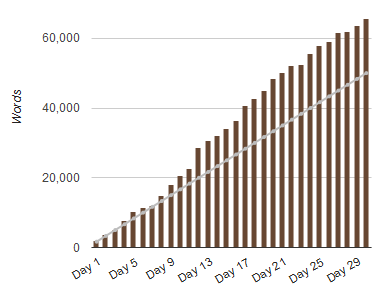What is the purpose of the white dashed line?
By examining the image, provide a one-word or phrase answer.

To show expected growth trajectory or goal